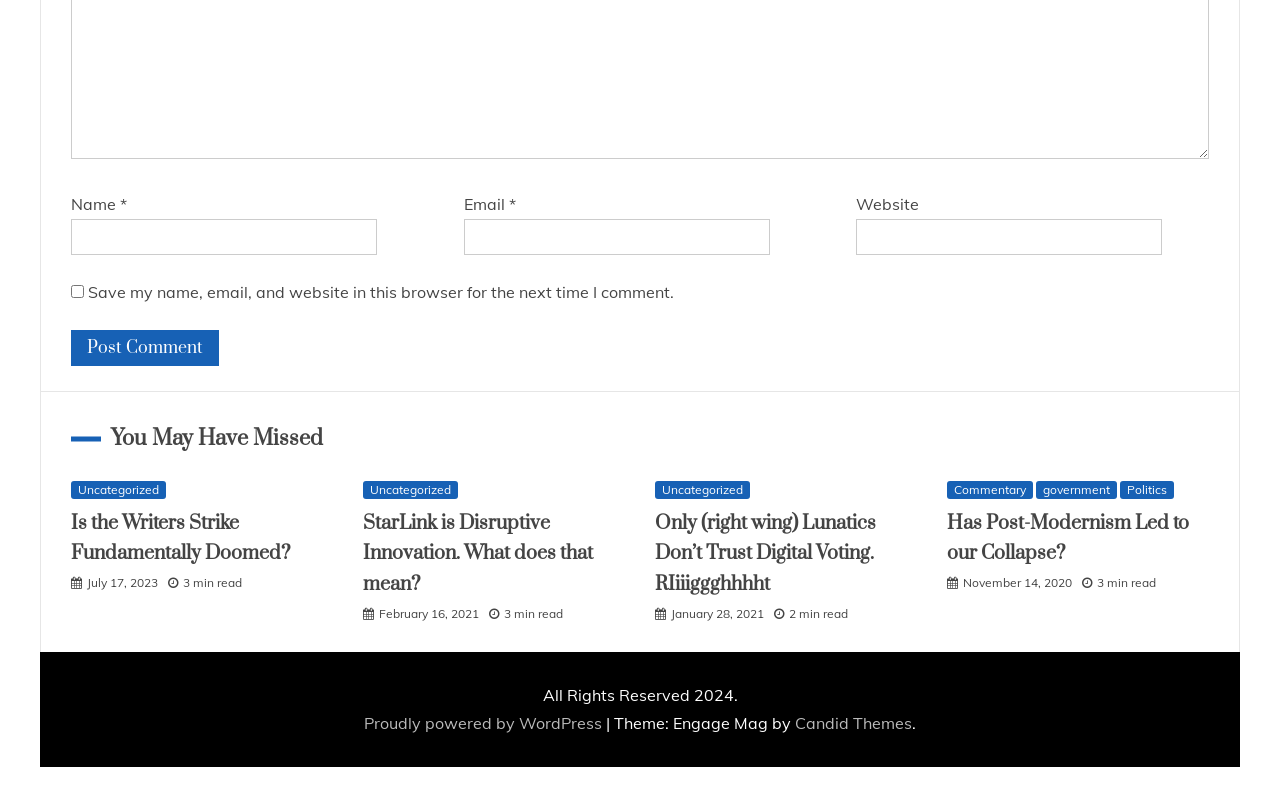What is the purpose of the checkbox?
Using the image, give a concise answer in the form of a single word or short phrase.

Save comment information